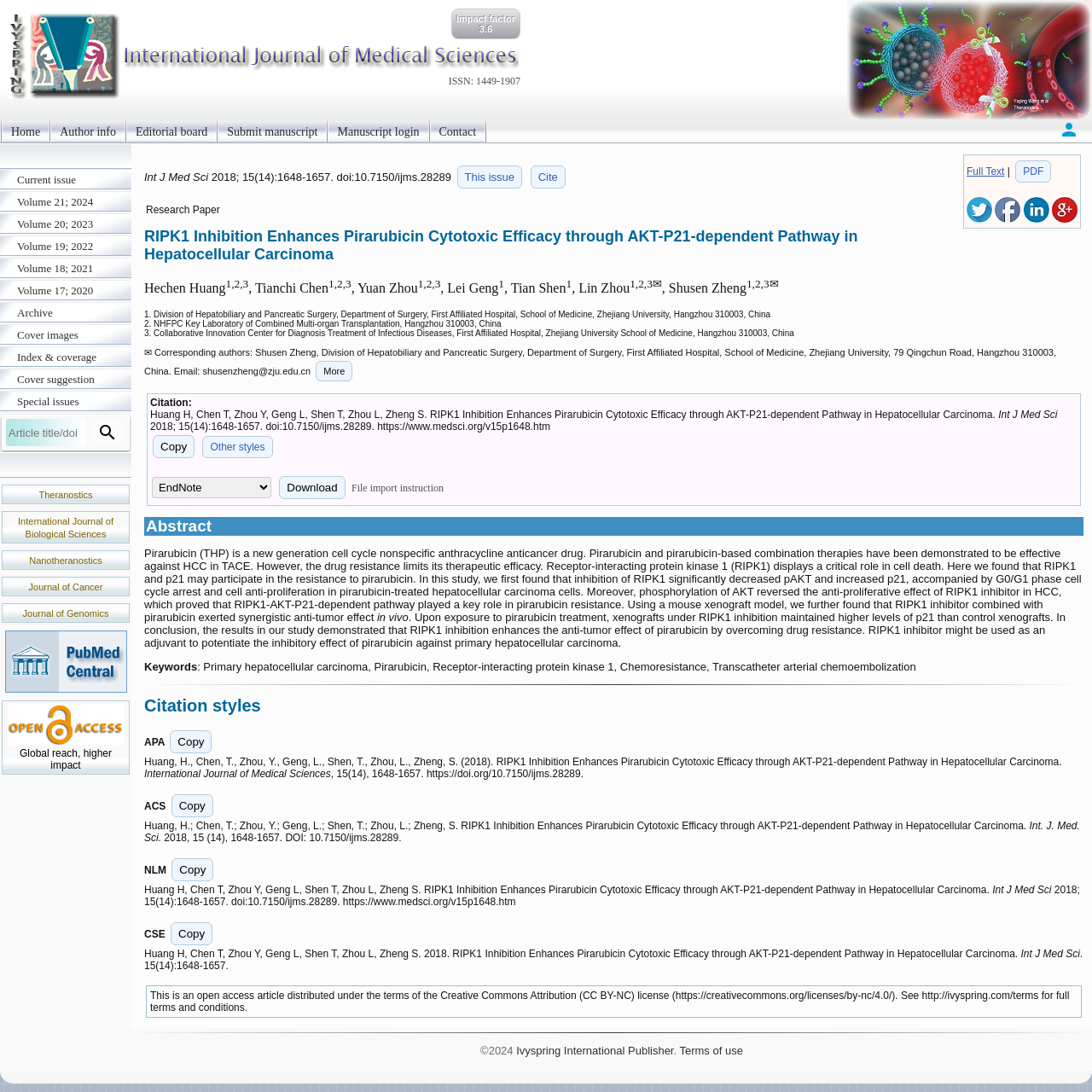Please provide a one-word or phrase answer to the question: 
Who is the corresponding author of the article?

Shusen Zheng